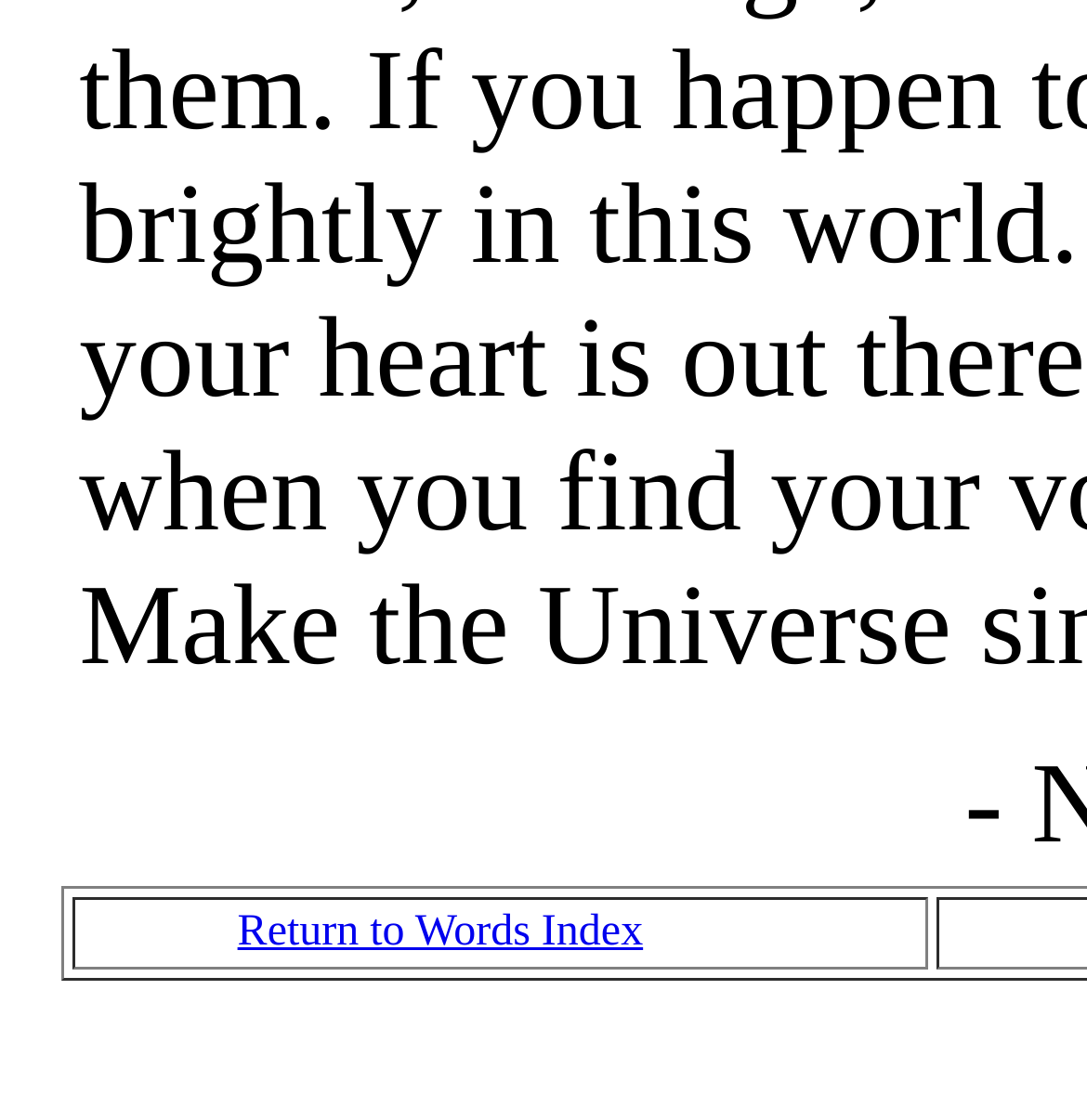Identify the bounding box coordinates for the UI element described as follows: Return to Words Index. Use the format (top-left x, top-left y, bottom-right x, bottom-right y) and ensure all values are floating point numbers between 0 and 1.

[0.218, 0.812, 0.592, 0.854]